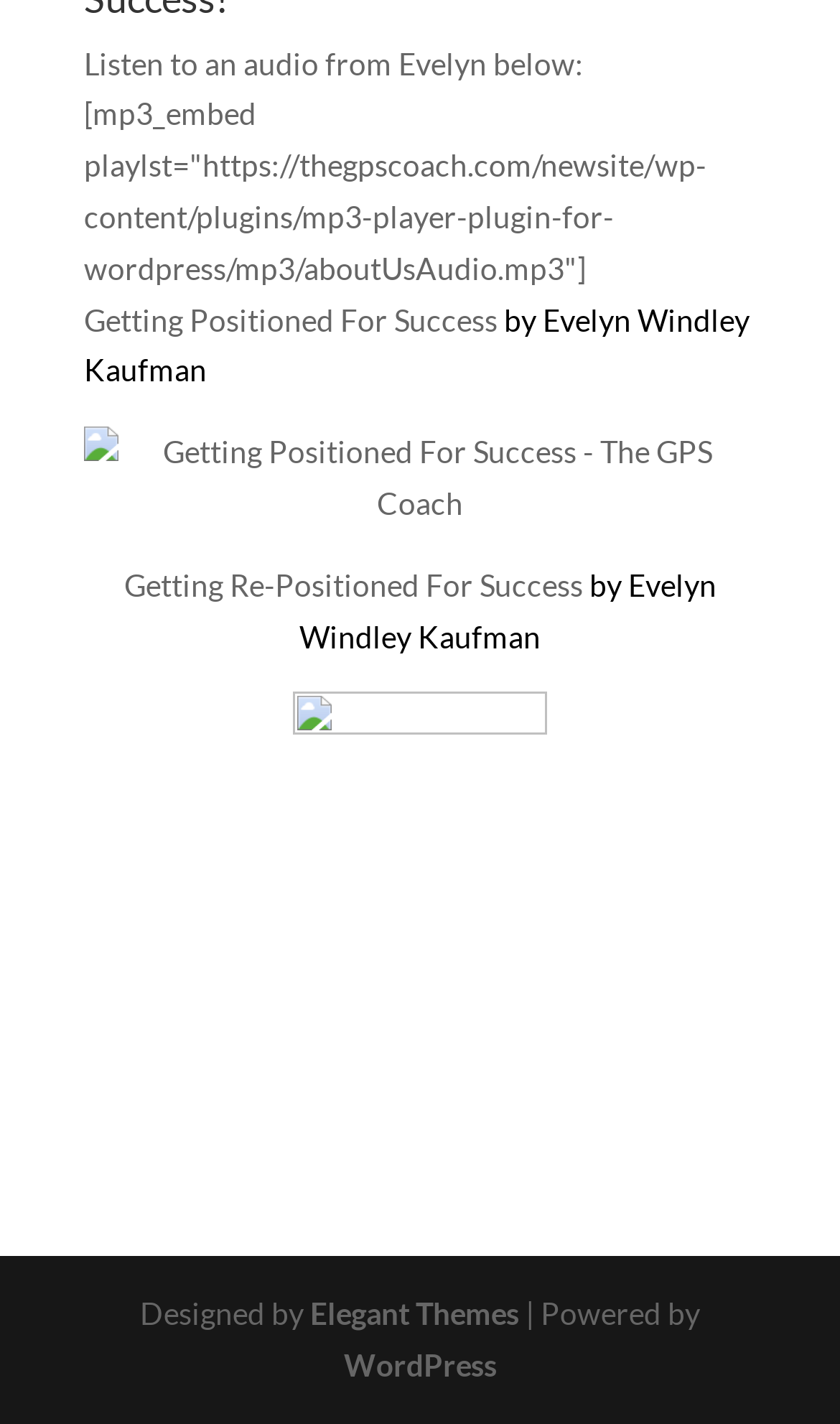Who designed this website?
Refer to the image and provide a one-word or short phrase answer.

Elegant Themes